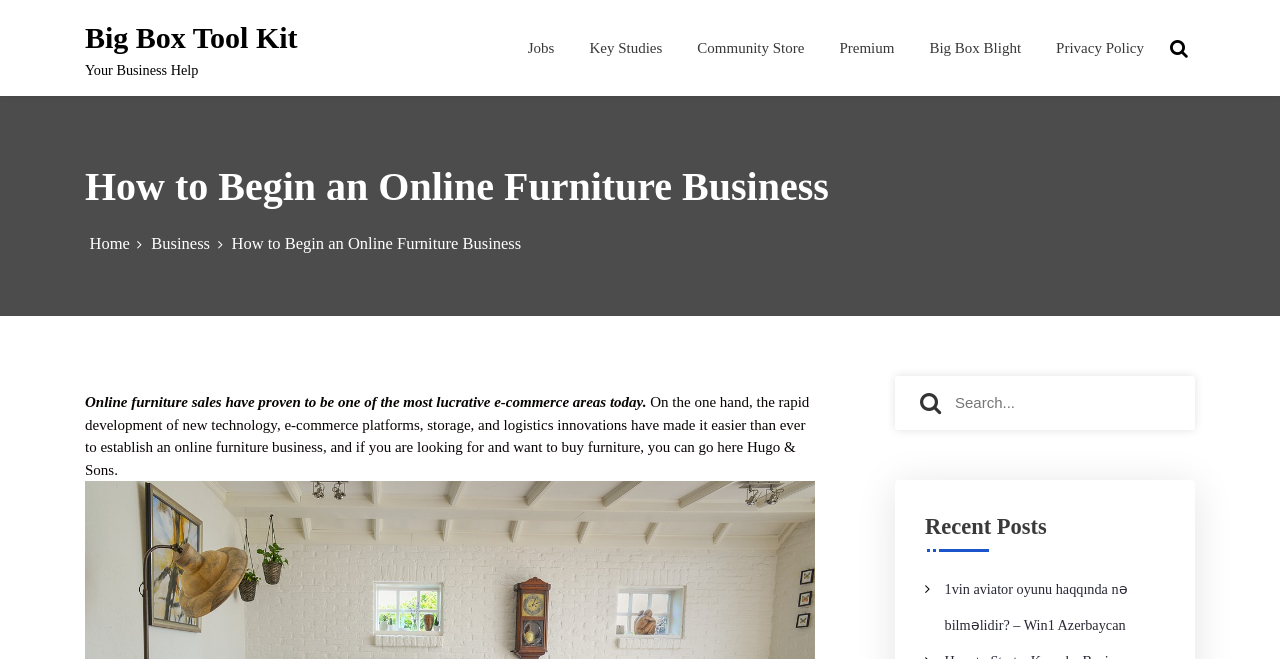Identify the bounding box coordinates for the region of the element that should be clicked to carry out the instruction: "Read about how to begin an online furniture business". The bounding box coordinates should be four float numbers between 0 and 1, i.e., [left, top, right, bottom].

[0.066, 0.237, 0.934, 0.329]